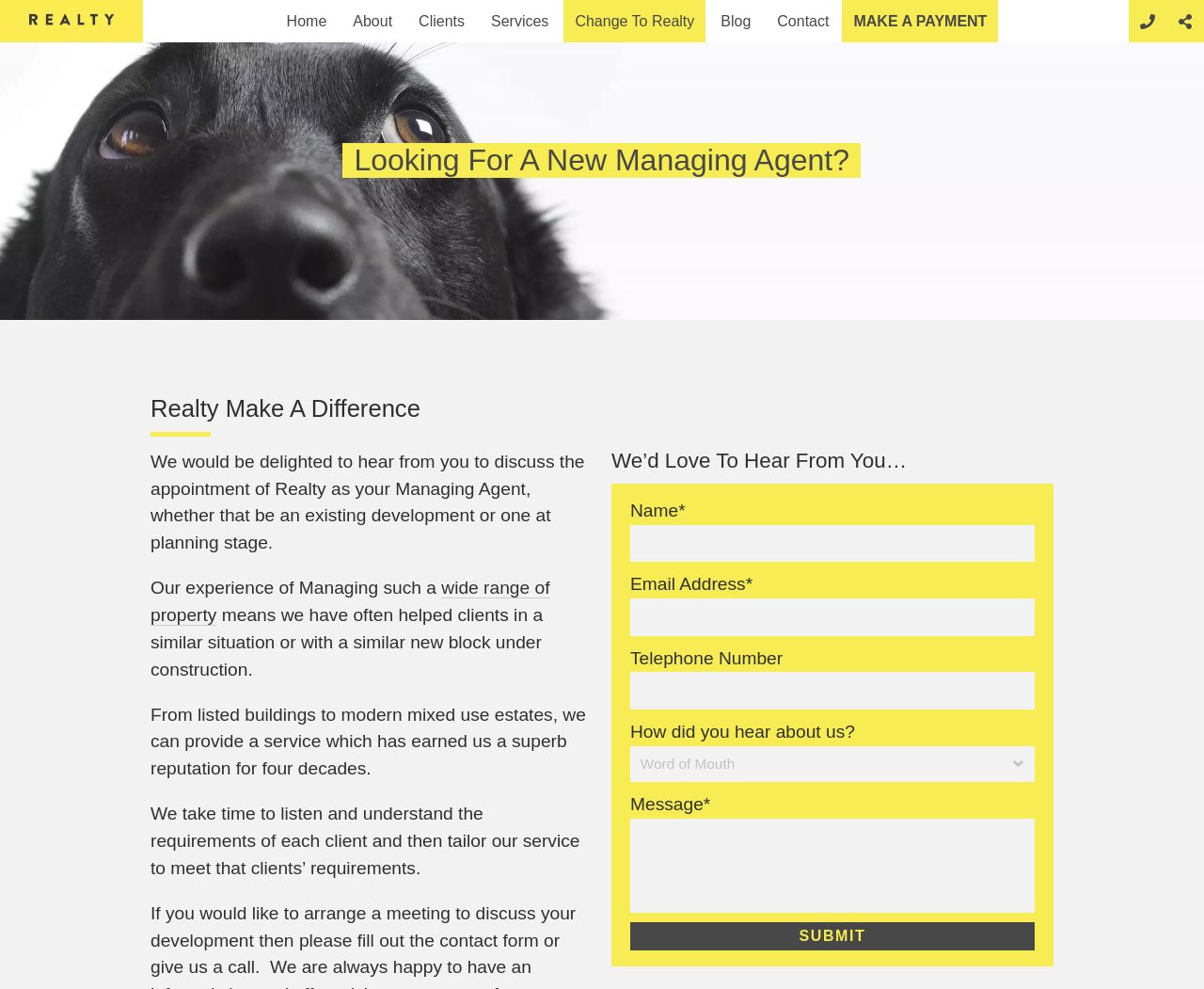Pinpoint the bounding box coordinates of the clickable element needed to complete the instruction: "Click on the 'MAKE A PAYMENT' link". The coordinates should be provided as four float numbers between 0 and 1: [left, top, right, bottom].

[0.7, 0.0, 0.829, 0.043]